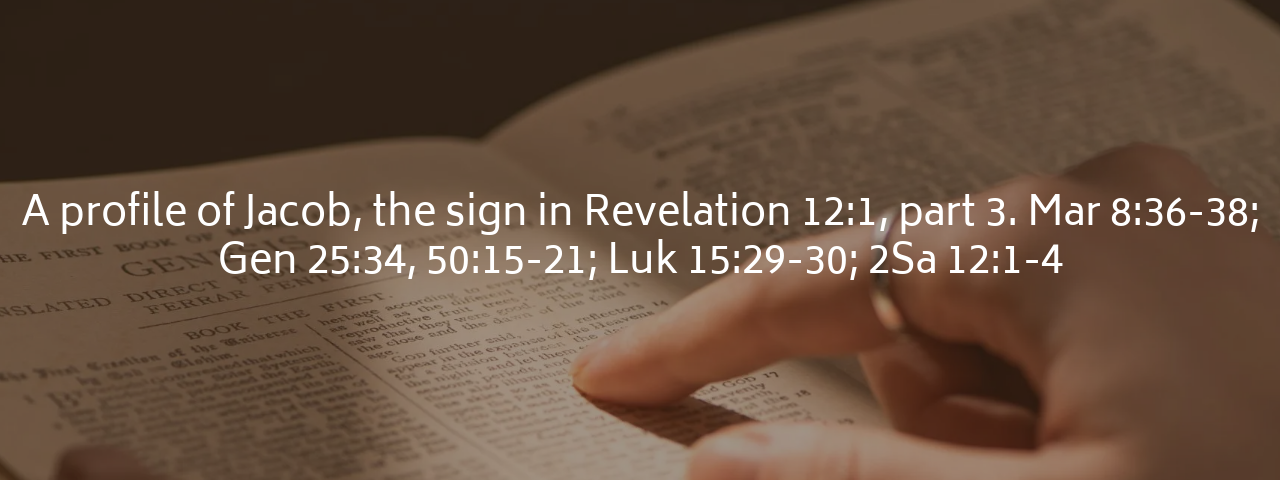Elaborate on all the features and components visible in the image.

The image presents a close-up view of an open book, likely a Bible, with visible text and a hand gently resting on the page, indicating a moment of reading or study. The text prominently features the title "A profile of Jacob, the sign in Revelation 12:1, part 3," alongside various scripture references: Mark 8:36-38, Genesis 25:34, 50:15-21, Luke 15:29-30, and 2 Samuel 12:1-4. This visual encapsulates a reflective exploration of biblical narratives, inviting the viewer to engage with the themes of identity and significance represented by the figure of Jacob within the scripture. The warm, muted tones of the image create an inviting atmosphere conducive to spiritual contemplation and scholarly reflection.